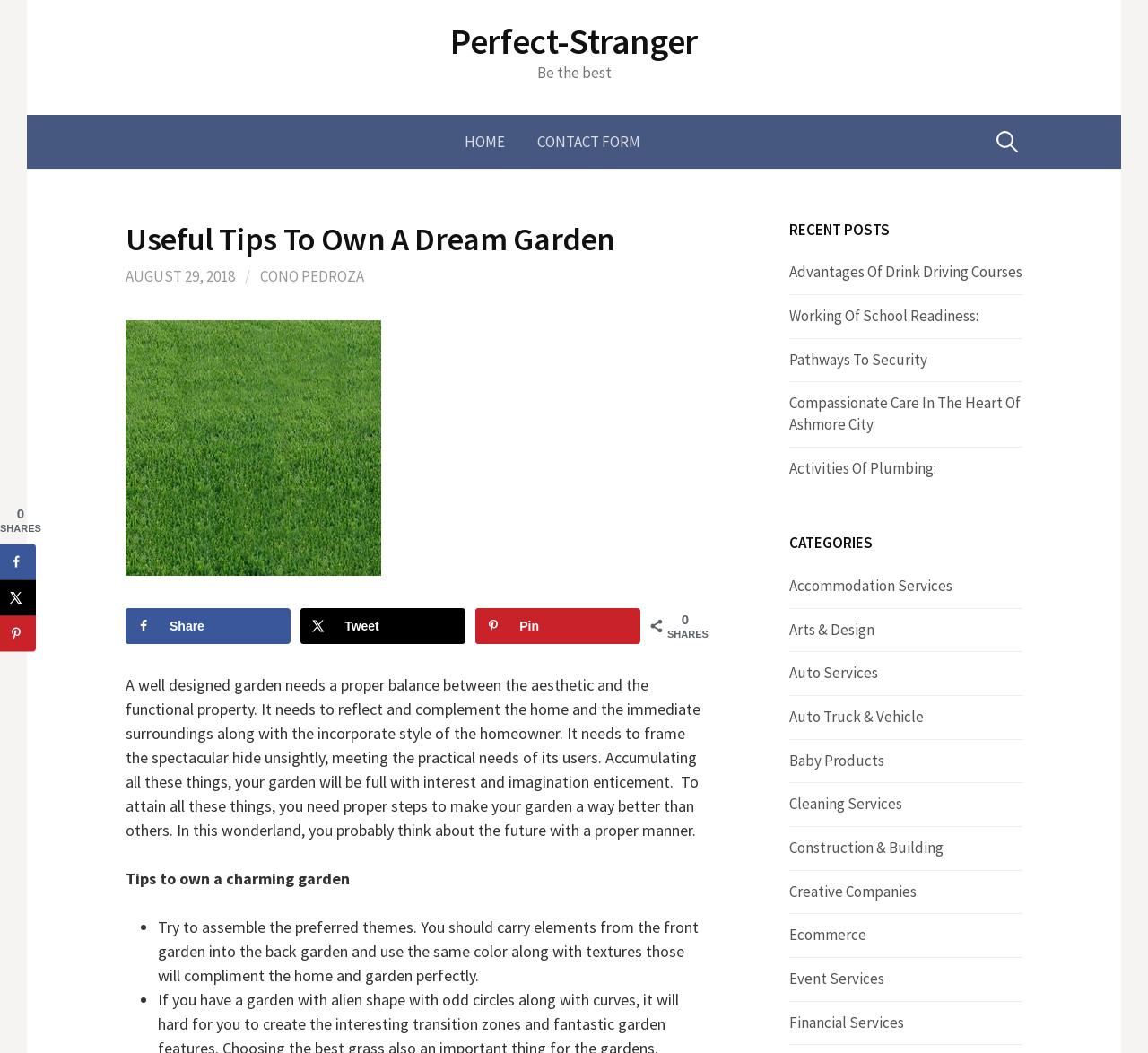Look at the image and give a detailed response to the following question: What is the category of the article 'Advantages Of Drink Driving Courses'?

The article 'Advantages Of Drink Driving Courses' is listed under the 'RECENT POSTS' section, but its category is not specified. However, based on the title, it could fall under a category such as 'Auto Services' or 'Education'.